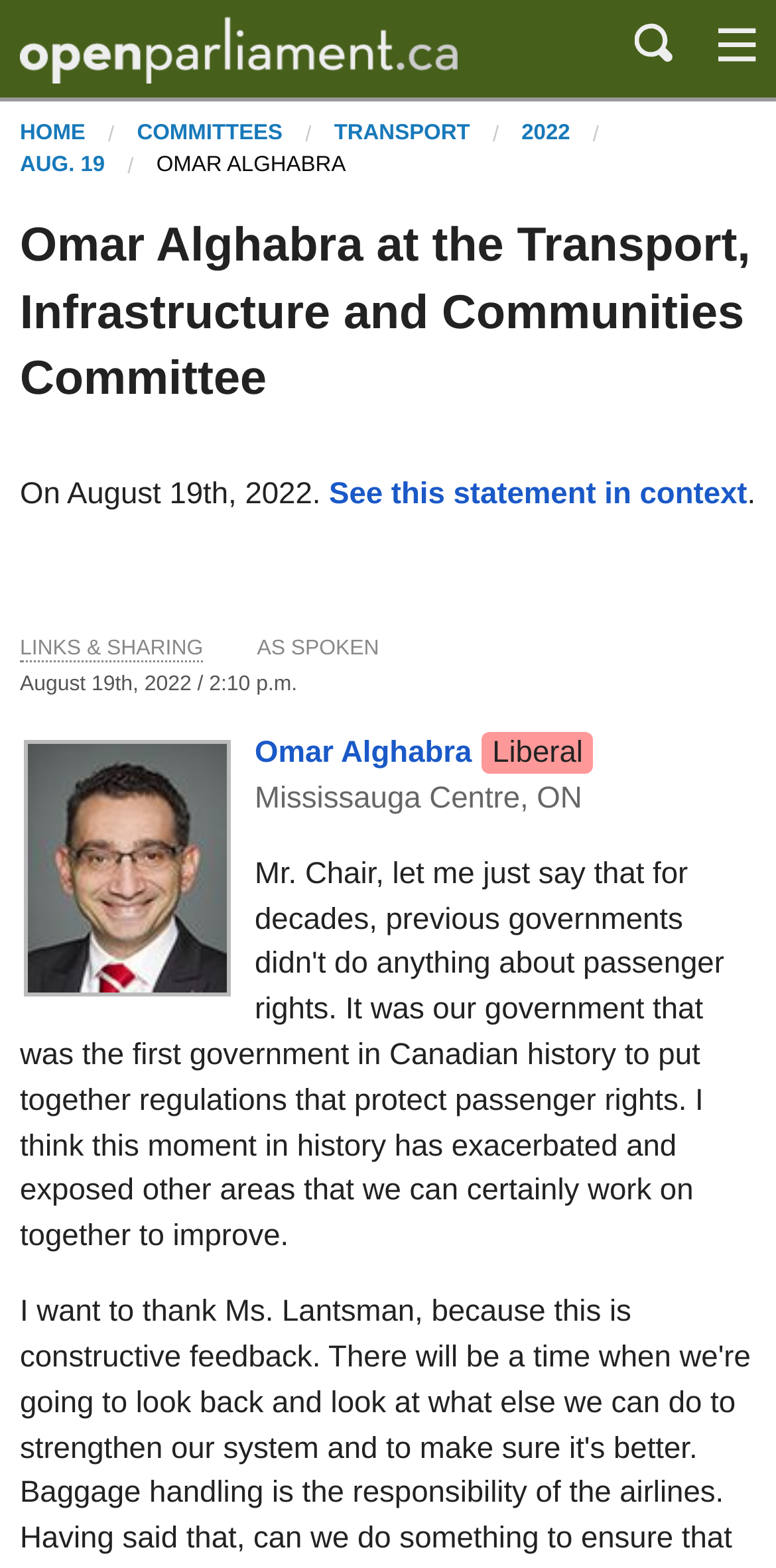Could you provide the bounding box coordinates for the portion of the screen to click to complete this instruction: "go to COMMITTEES page"?

[0.176, 0.077, 0.364, 0.092]